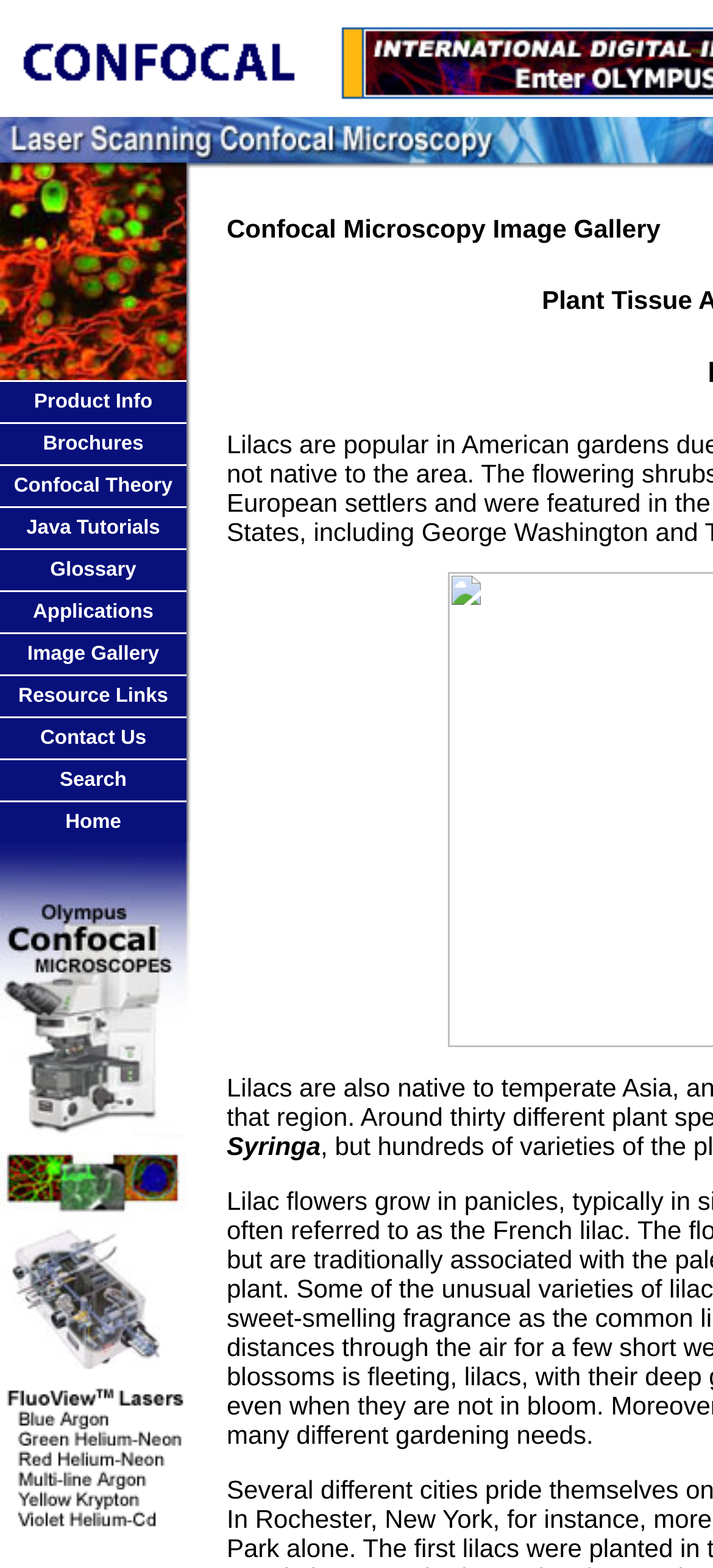Identify the bounding box coordinates for the UI element mentioned here: "主题 仿https://crdpro.cc/风格，黑客/交易论坛". Provide the coordinates as four float values between 0 and 1, i.e., [left, top, right, bottom].

None